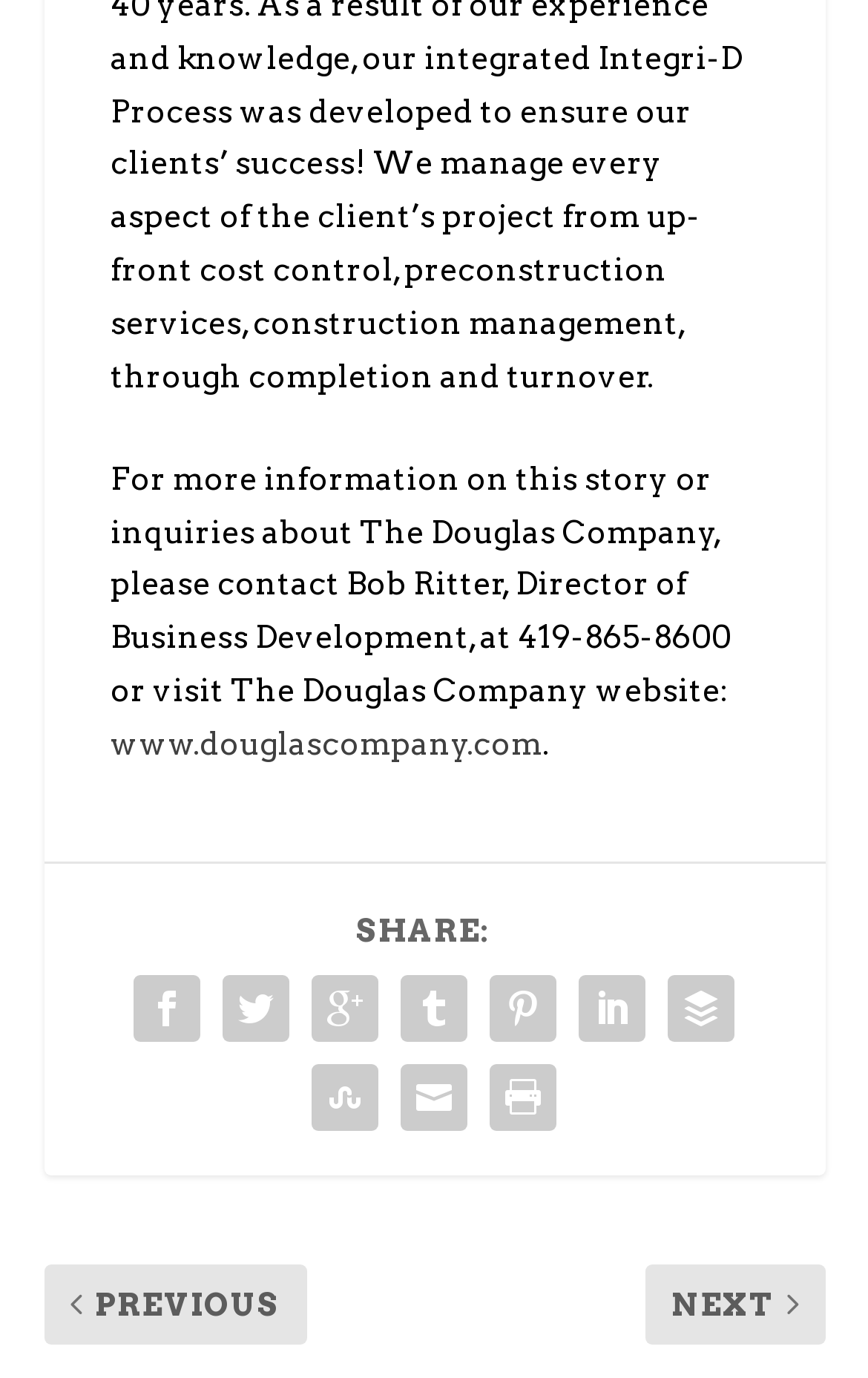Respond with a single word or phrase to the following question:
What is the company's website?

www.douglascompany.com